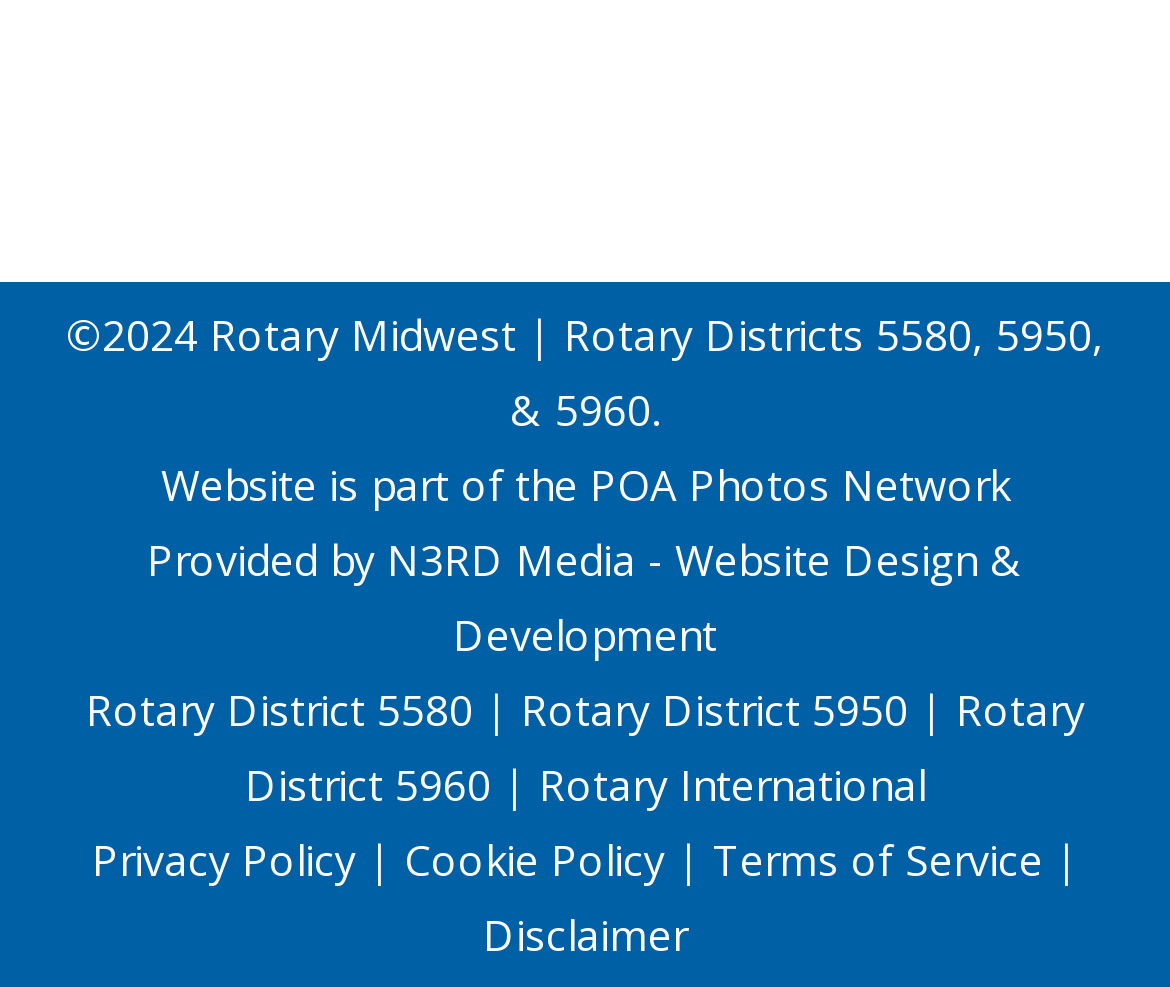Determine the bounding box for the described HTML element: "Disclaimer". Ensure the coordinates are four float numbers between 0 and 1 in the format [left, top, right, bottom].

[0.413, 0.918, 0.587, 0.976]